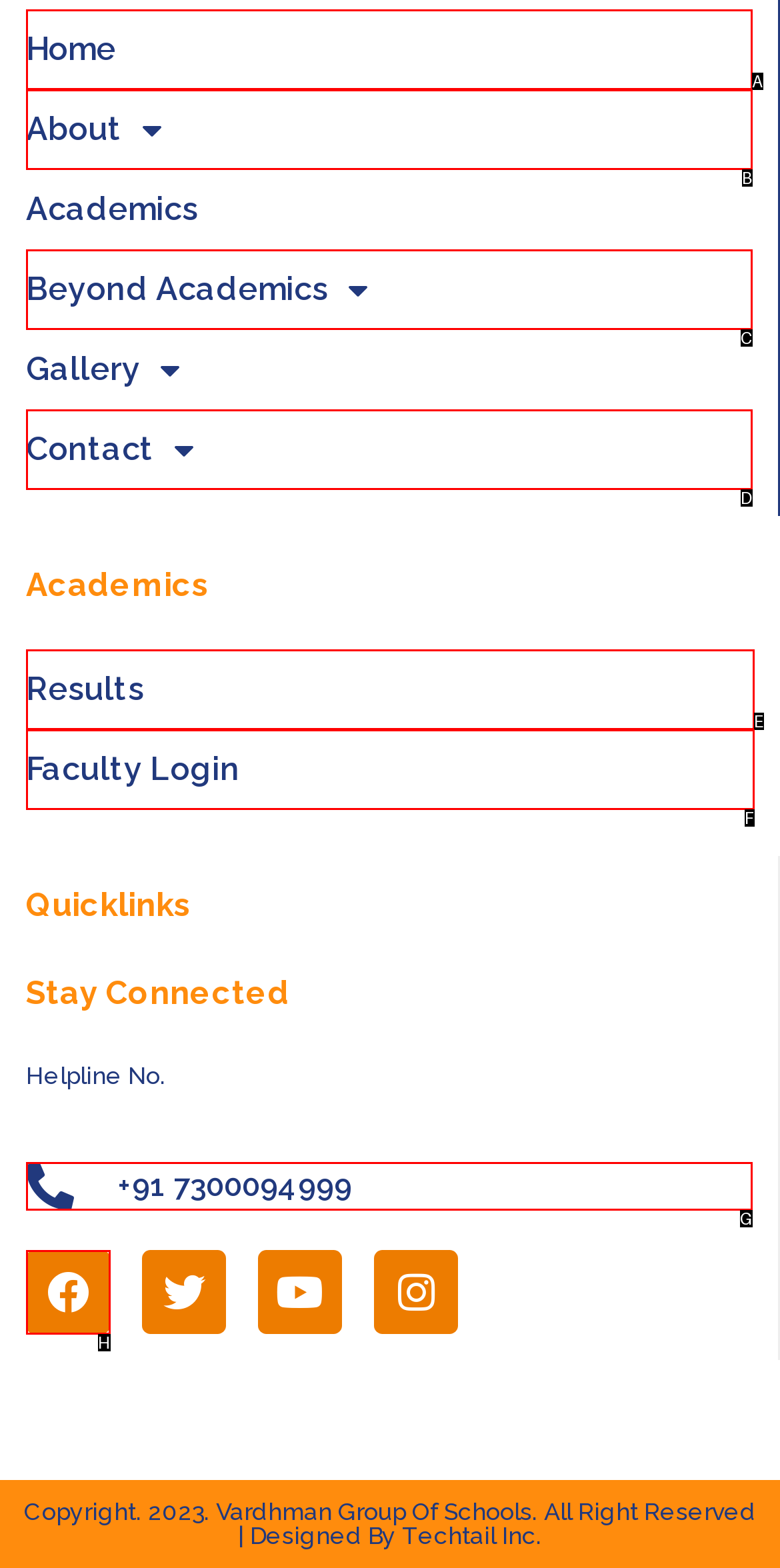Find the HTML element that suits the description: Beyond Academics
Indicate your answer with the letter of the matching option from the choices provided.

C